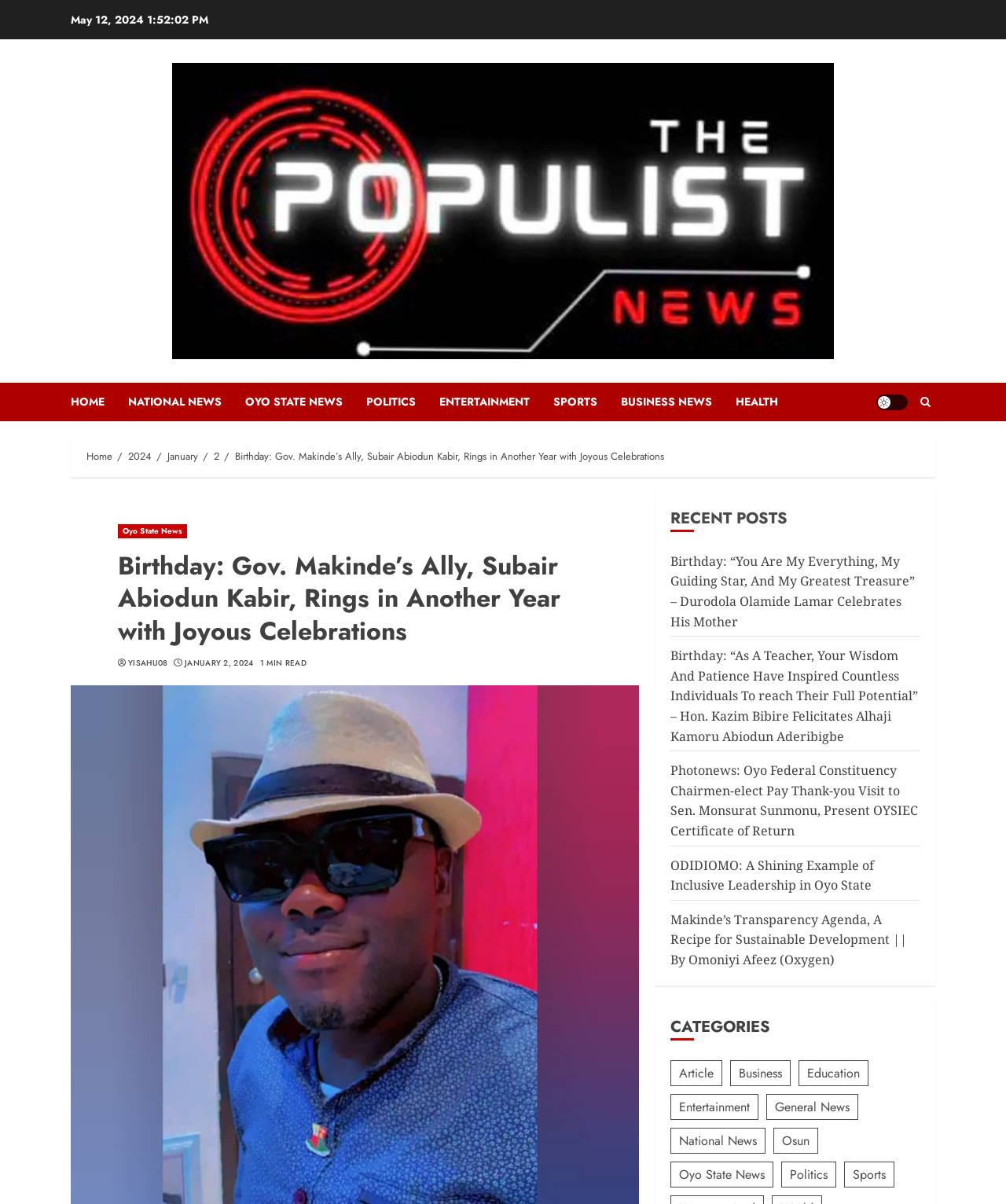How many categories are listed on the webpage?
Answer the question with as much detail as you can, using the image as a reference.

I counted the number of links under the 'CATEGORIES' heading, which are 'Article', 'Business', 'Education', 'Entertainment', 'General News', 'National News', 'Osun', 'Oyo State News', and 'Politics'. There are 9 categories in total.